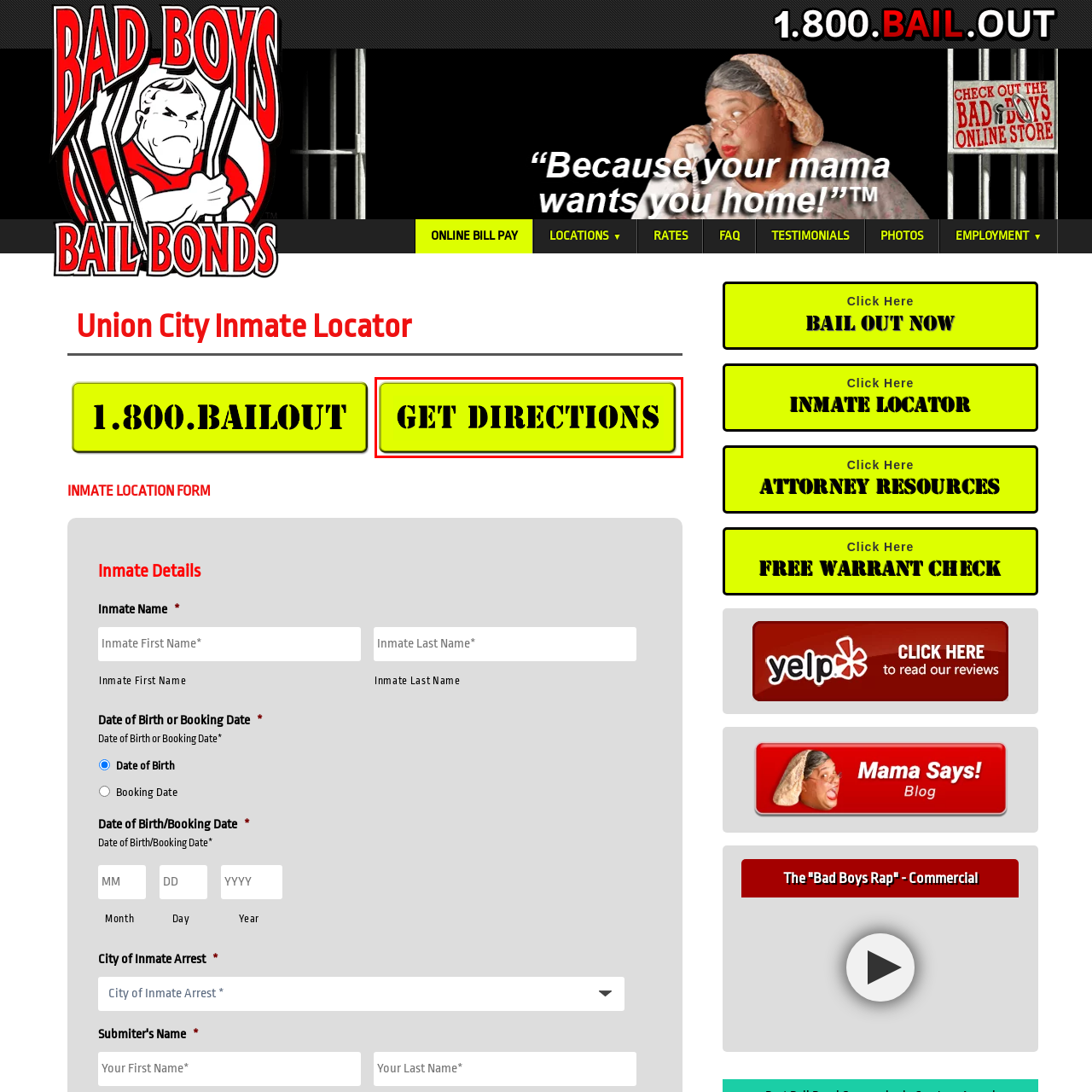What does the button's text read?
Inspect the image area outlined by the red bounding box and deliver a detailed response to the question, based on the elements you observe.

The caption clearly mentions that the button has bold, black text that reads 'GET DIRECTIONS', which is a call-to-action to guide users toward obtaining directions.